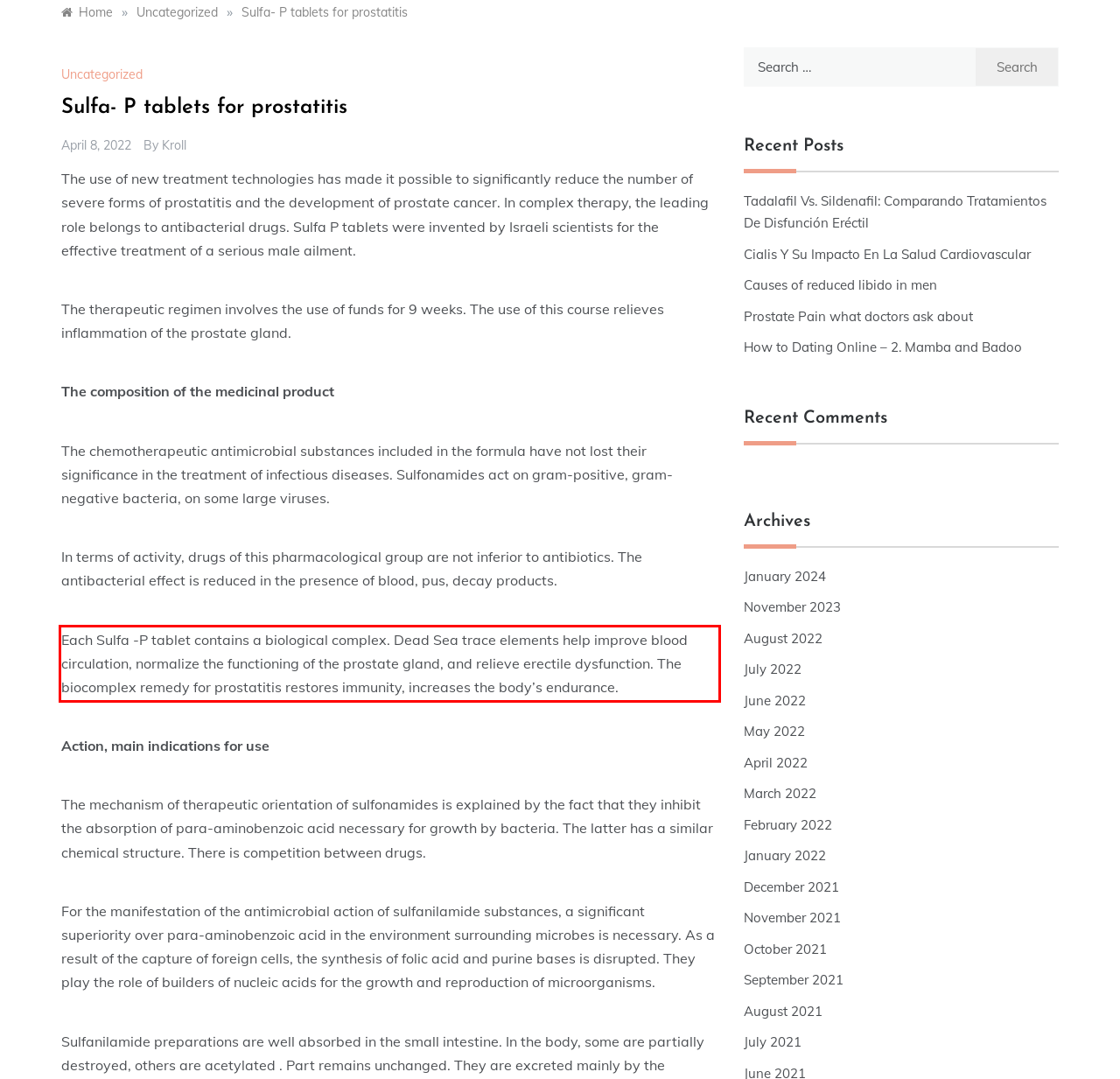You have a screenshot with a red rectangle around a UI element. Recognize and extract the text within this red bounding box using OCR.

Each Sulfa -P tablet contains a biological complex. Dead Sea trace elements help improve blood circulation, normalize the functioning of the prostate gland, and relieve erectile dysfunction. The biocomplex remedy for prostatitis restores immunity, increases the body’s endurance.